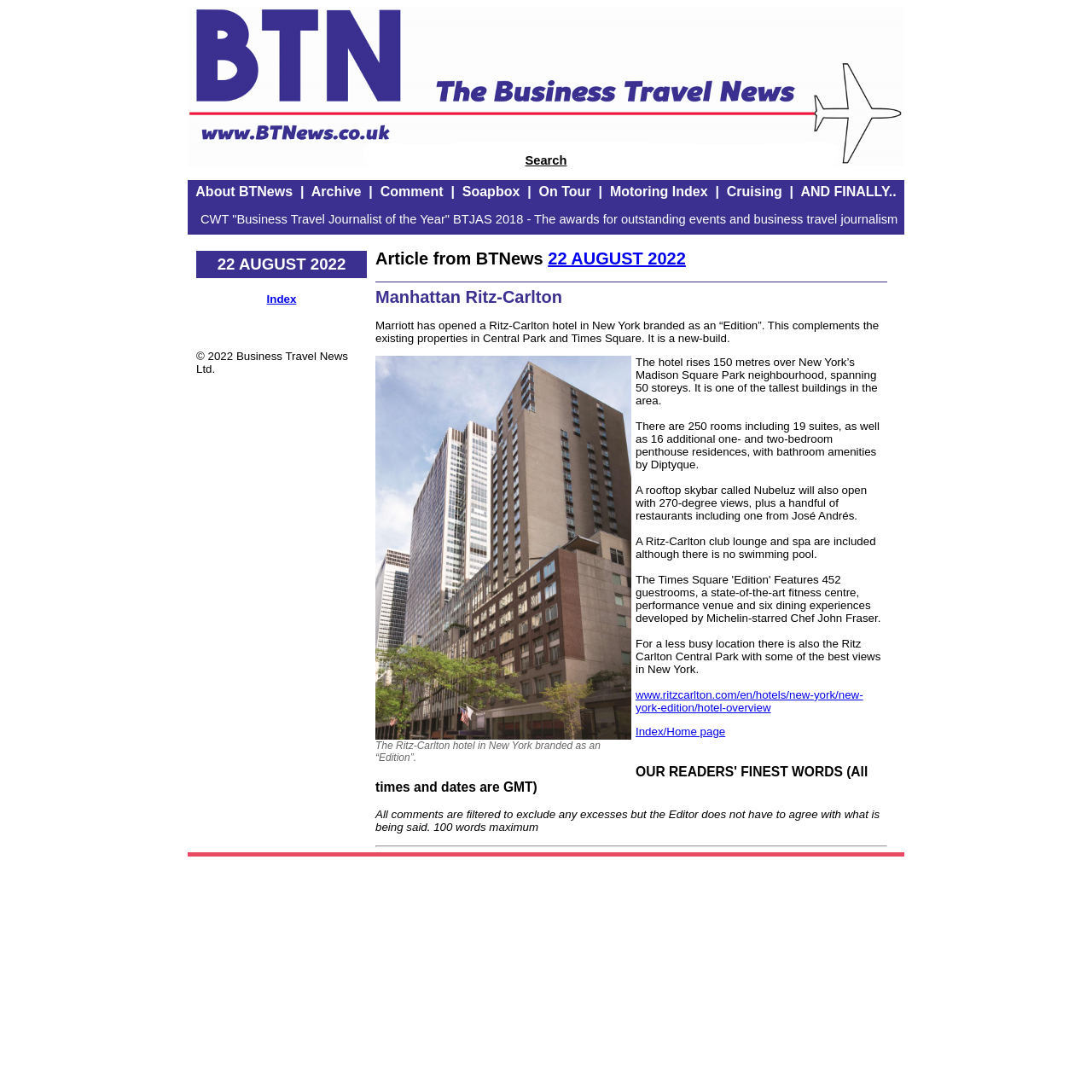Determine the bounding box of the UI component based on this description: "About BTNews". The bounding box coordinates should be four float values between 0 and 1, i.e., [left, top, right, bottom].

[0.179, 0.169, 0.268, 0.182]